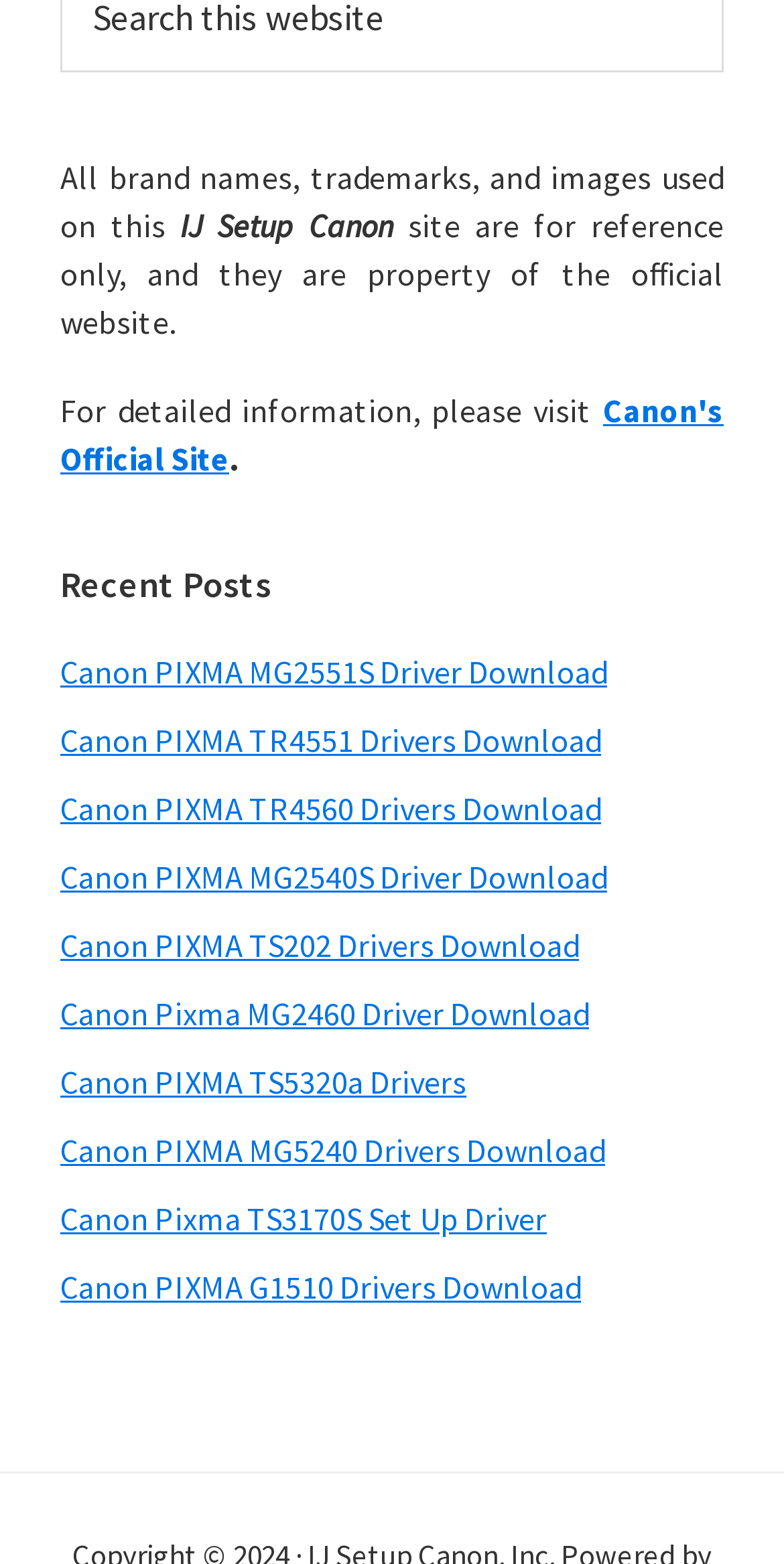Could you determine the bounding box coordinates of the clickable element to complete the instruction: "Check the 'TERMS AND CONDITIONS'"? Provide the coordinates as four float numbers between 0 and 1, i.e., [left, top, right, bottom].

None